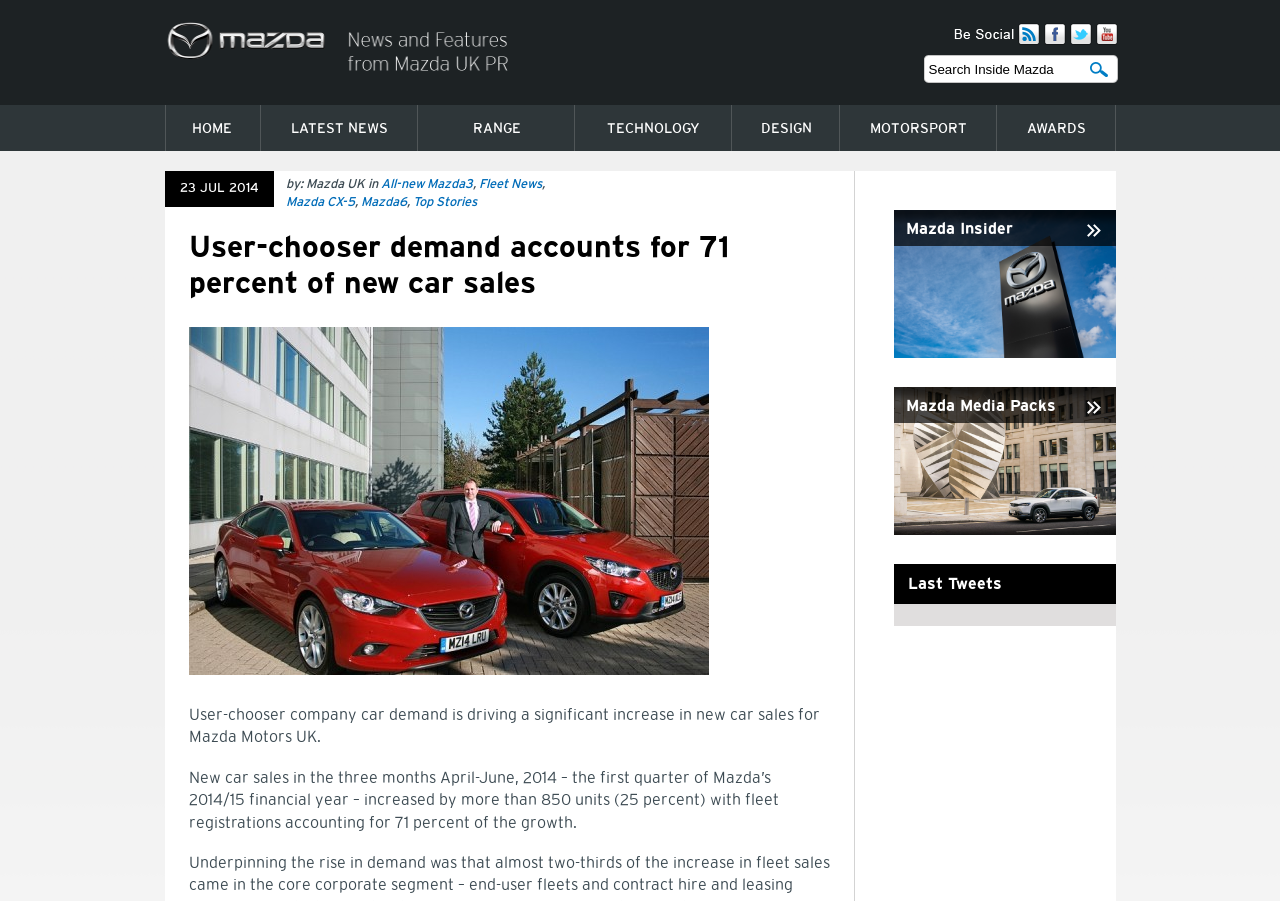Identify and provide the bounding box coordinates of the UI element described: "All-new Mazda3". The coordinates should be formatted as [left, top, right, bottom], with each number being a float between 0 and 1.

[0.297, 0.198, 0.369, 0.212]